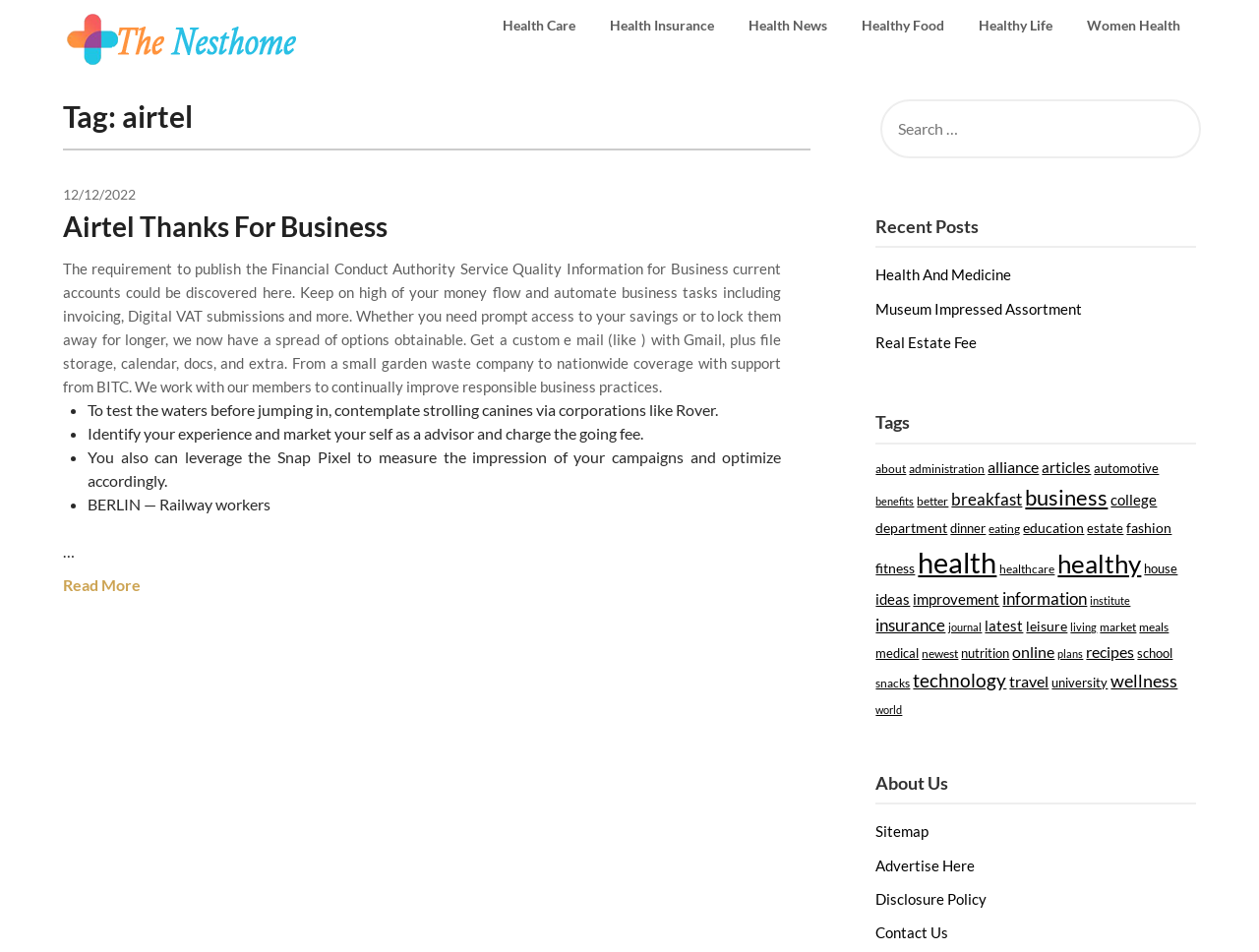Specify the bounding box coordinates of the area to click in order to follow the given instruction: "Click on the 'Health And Medicine' link."

[0.696, 0.279, 0.803, 0.298]